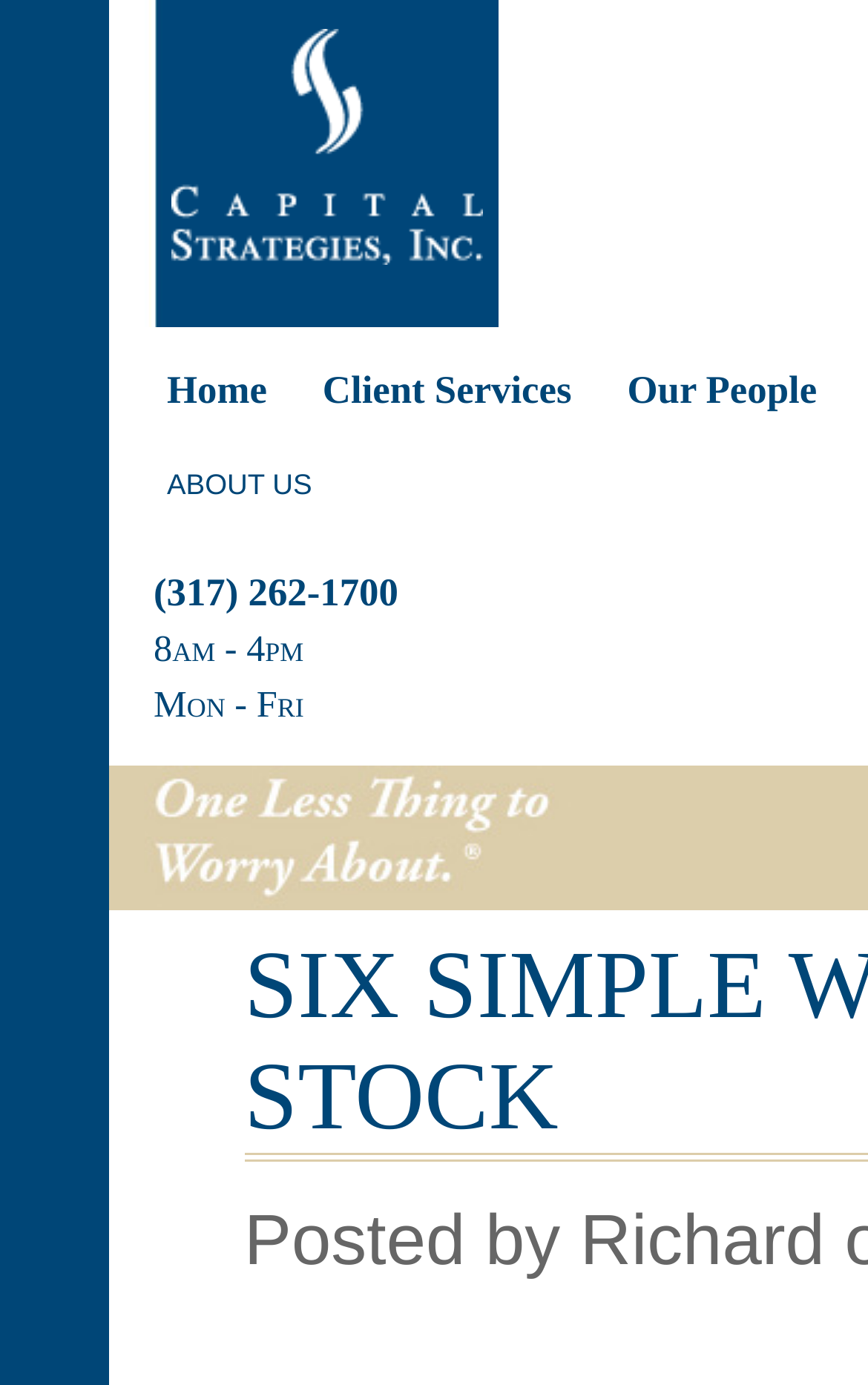Please give a concise answer to this question using a single word or phrase: 
What is the logo of the company?

CSI Logo